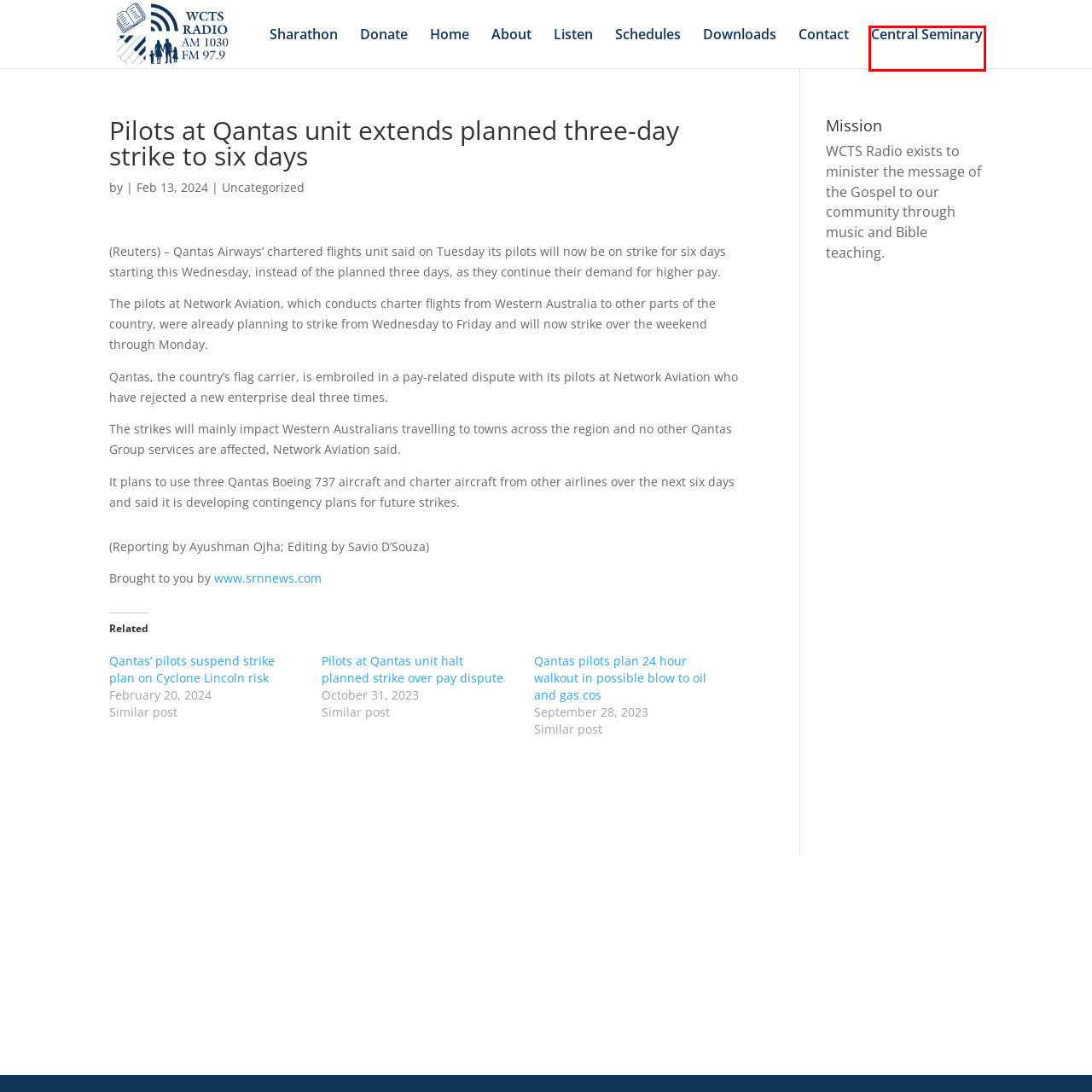You are provided with a screenshot of a webpage that has a red bounding box highlighting a UI element. Choose the most accurate webpage description that matches the new webpage after clicking the highlighted element. Here are your choices:
A. Donate | WCTS Radio
B. Schedules | WCTS Radio
C. Qantas’ pilots suspend strike plan on Cyclone Lincoln risk | WCTS Radio
D. Central Baptist Theological Seminary - Plymouth, Minnesota
E. Downloads | WCTS Radio
F. Pilots at Qantas unit halt planned strike over pay dispute | WCTS Radio
G. About | WCTS Radio
H. Qantas pilots plan 24 hour walkout in possible blow to oil and gas cos | WCTS Radio

D